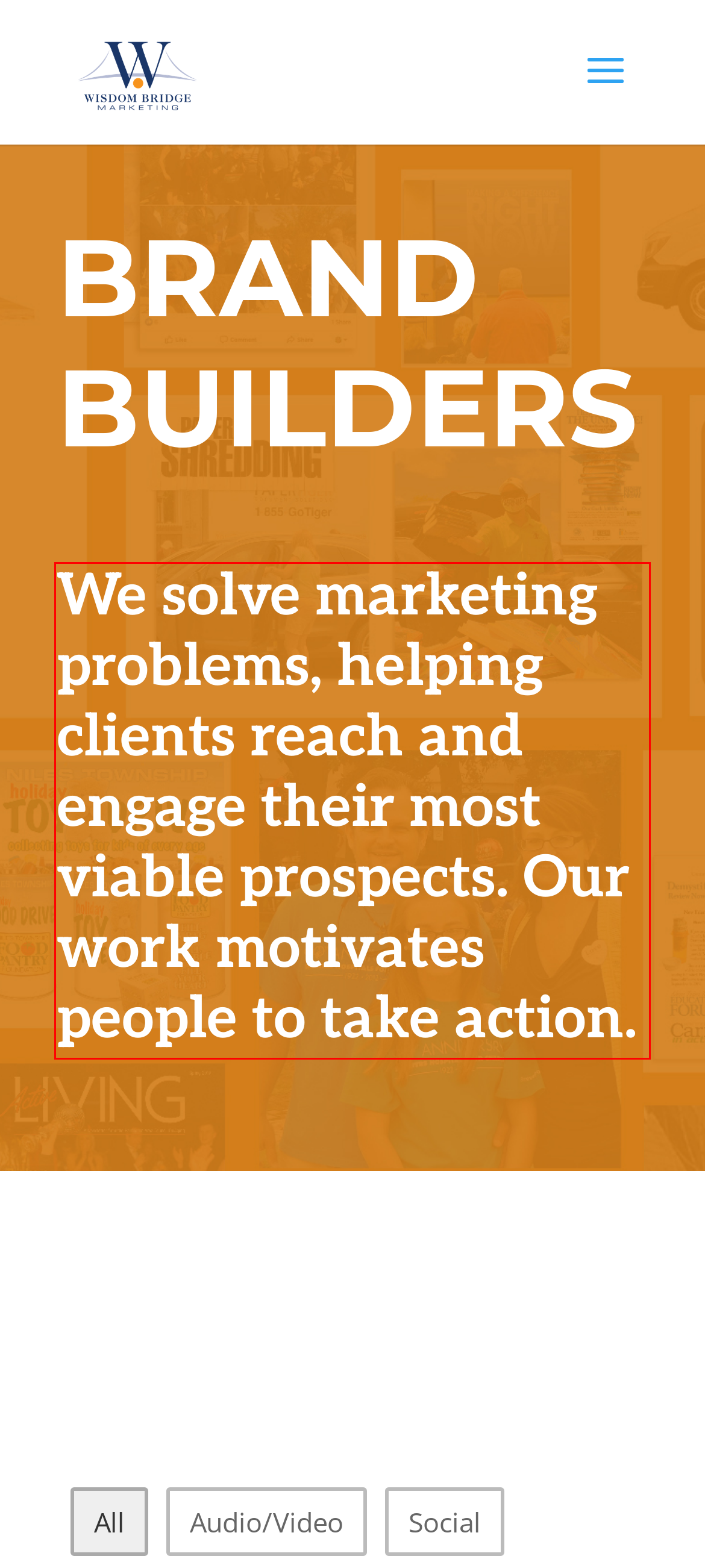Identify and extract the text within the red rectangle in the screenshot of the webpage.

We solve marketing problems, helping clients reach and engage their most viable prospects. Our work motivates people to take action.